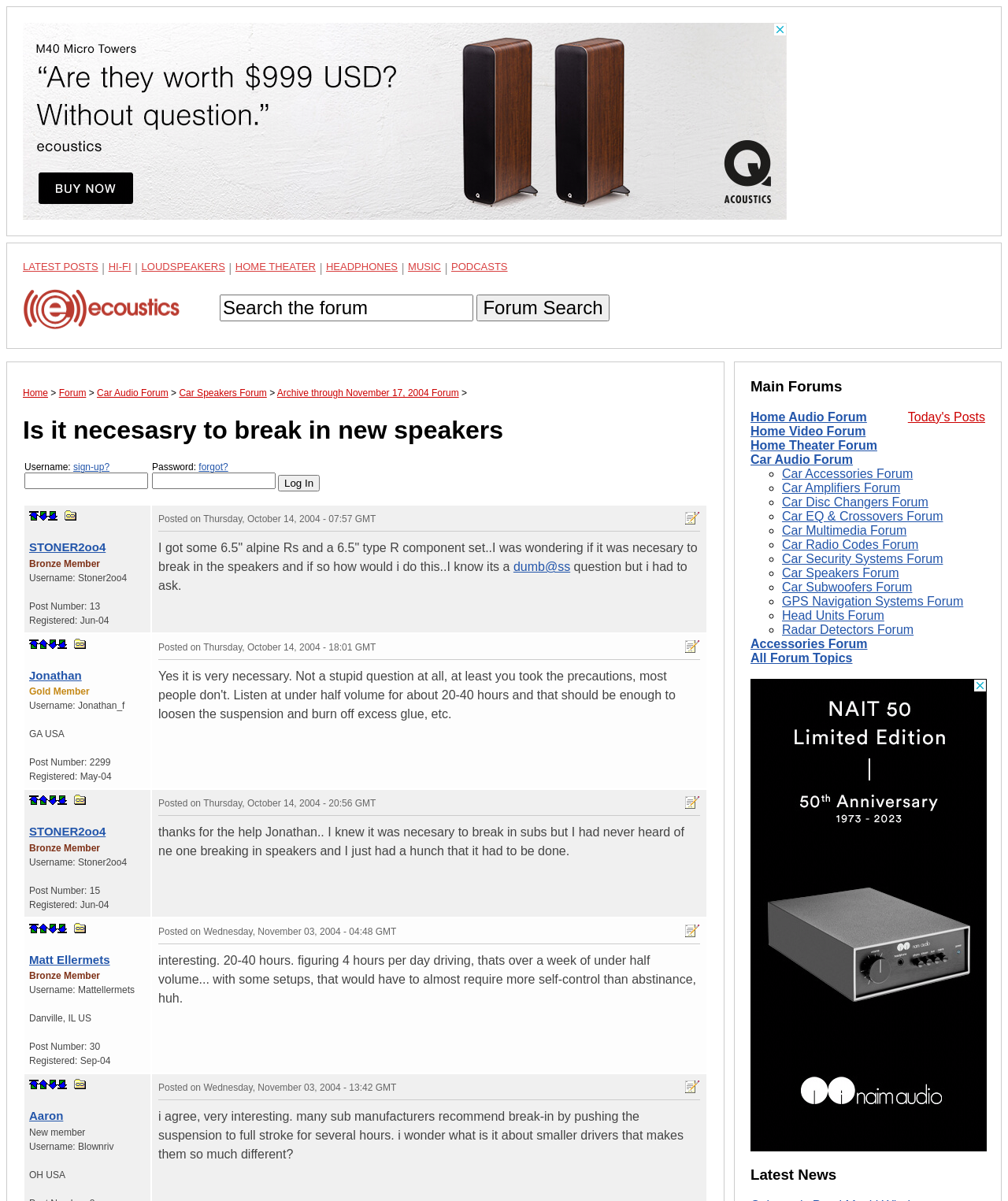Extract the bounding box coordinates for the described element: "Podcasts". The coordinates should be represented as four float numbers between 0 and 1: [left, top, right, bottom].

[0.448, 0.217, 0.504, 0.227]